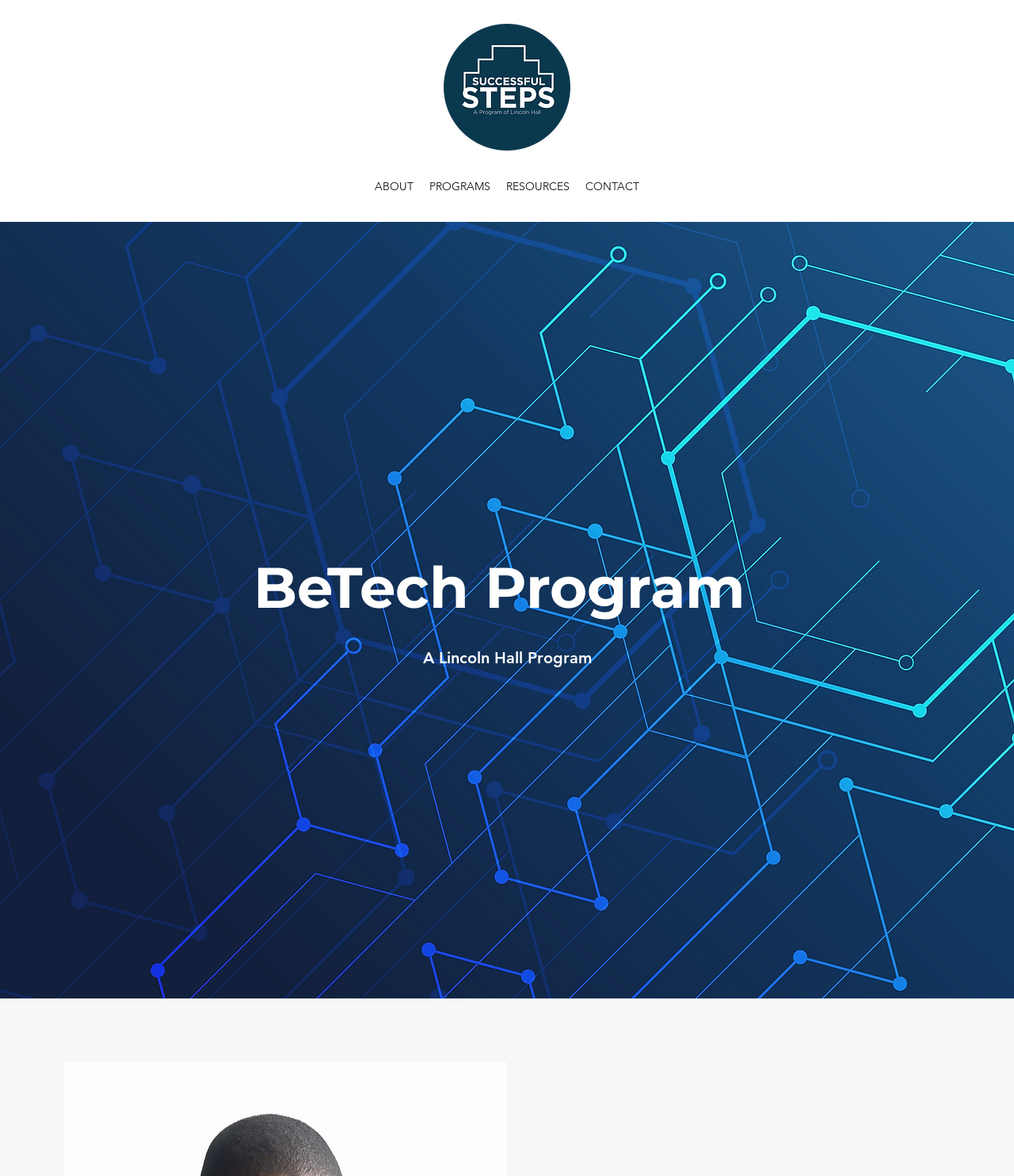Respond to the following question with a brief word or phrase:
How many navigation links are available?

4